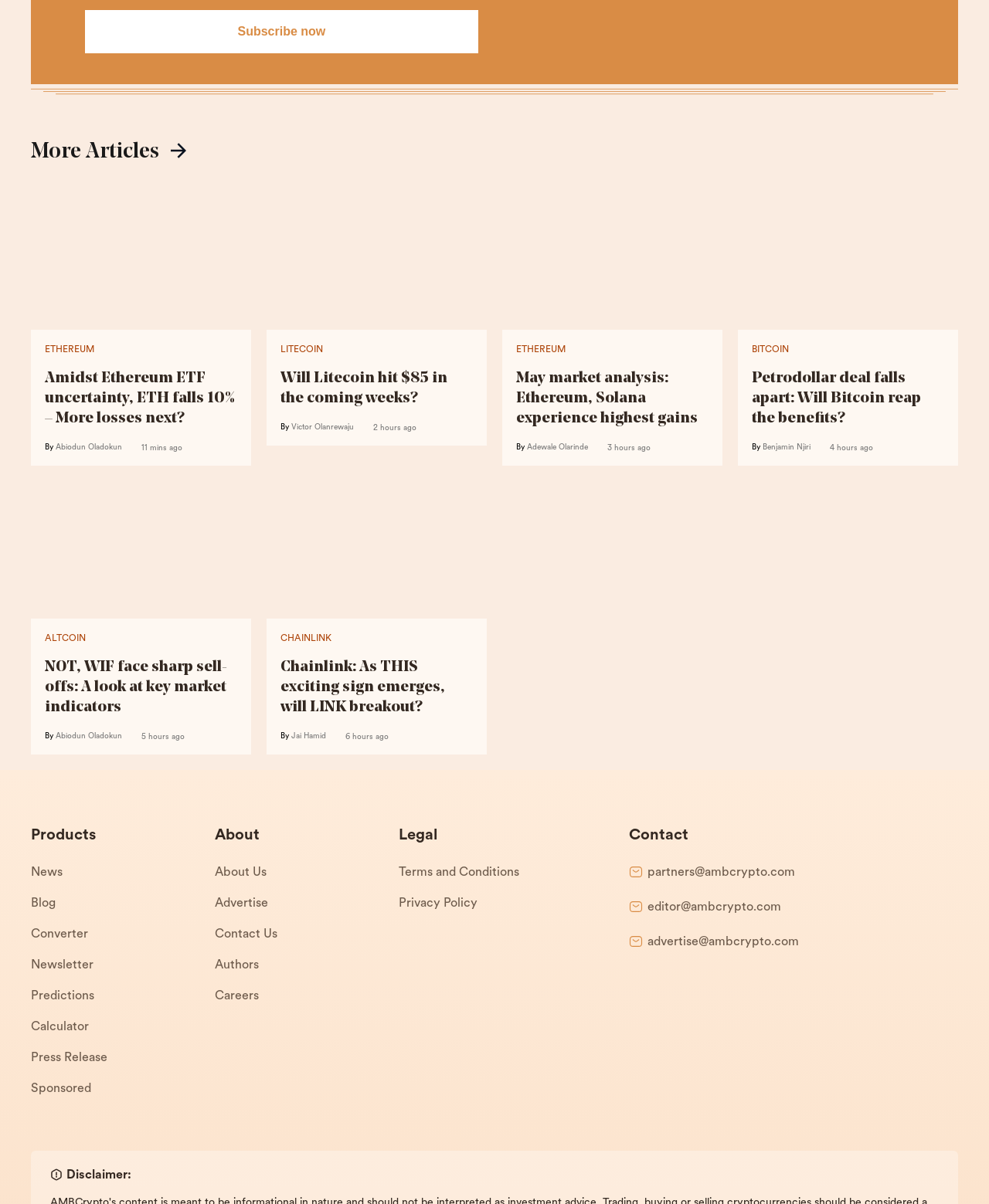Provide the bounding box coordinates of the area you need to click to execute the following instruction: "Learn more about 'Chainlink'".

[0.284, 0.404, 0.335, 0.412]